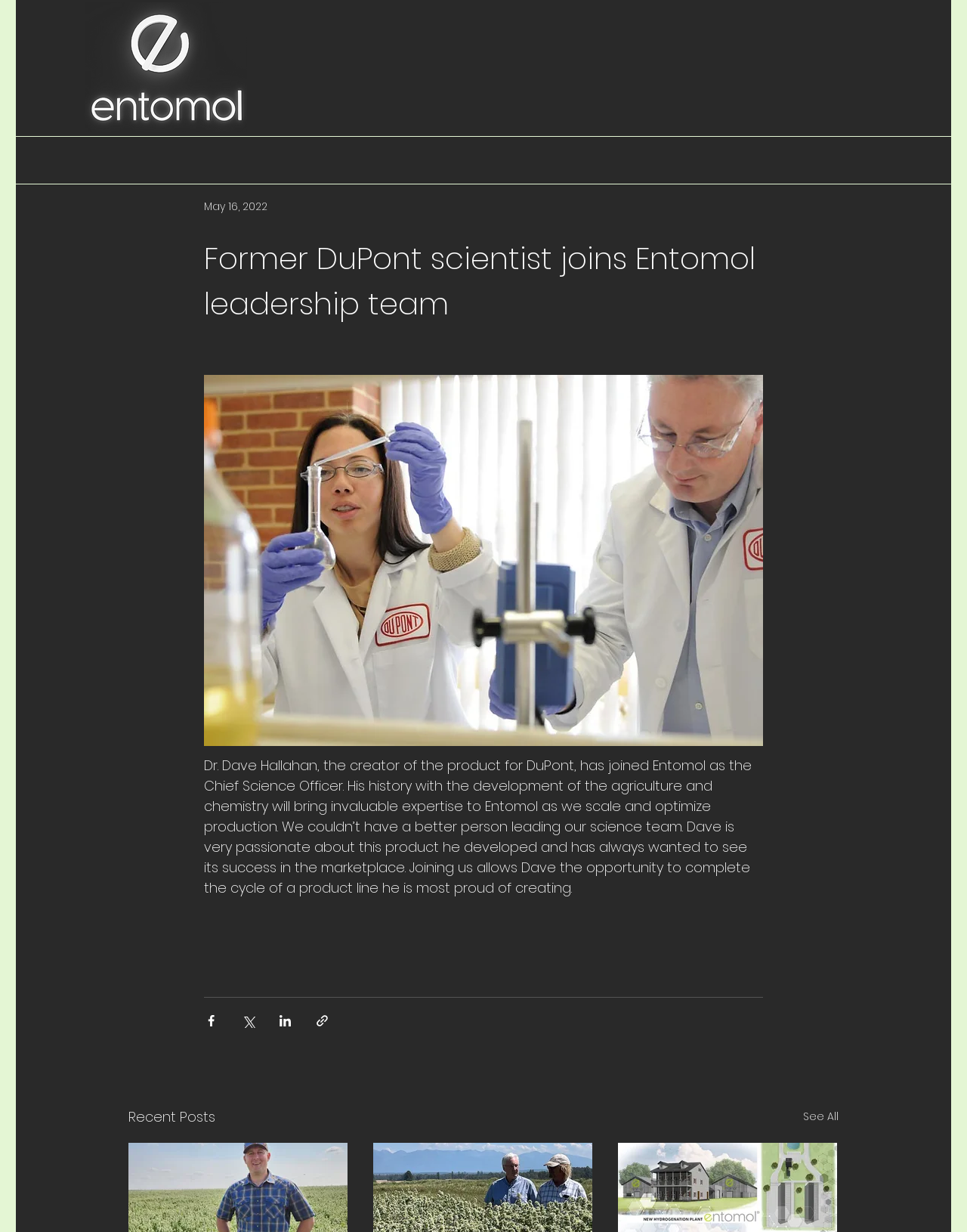Given the element description See All, predict the bounding box coordinates for the UI element in the webpage screenshot. The format should be (top-left x, top-left y, bottom-right x, bottom-right y), and the values should be between 0 and 1.

[0.83, 0.898, 0.867, 0.915]